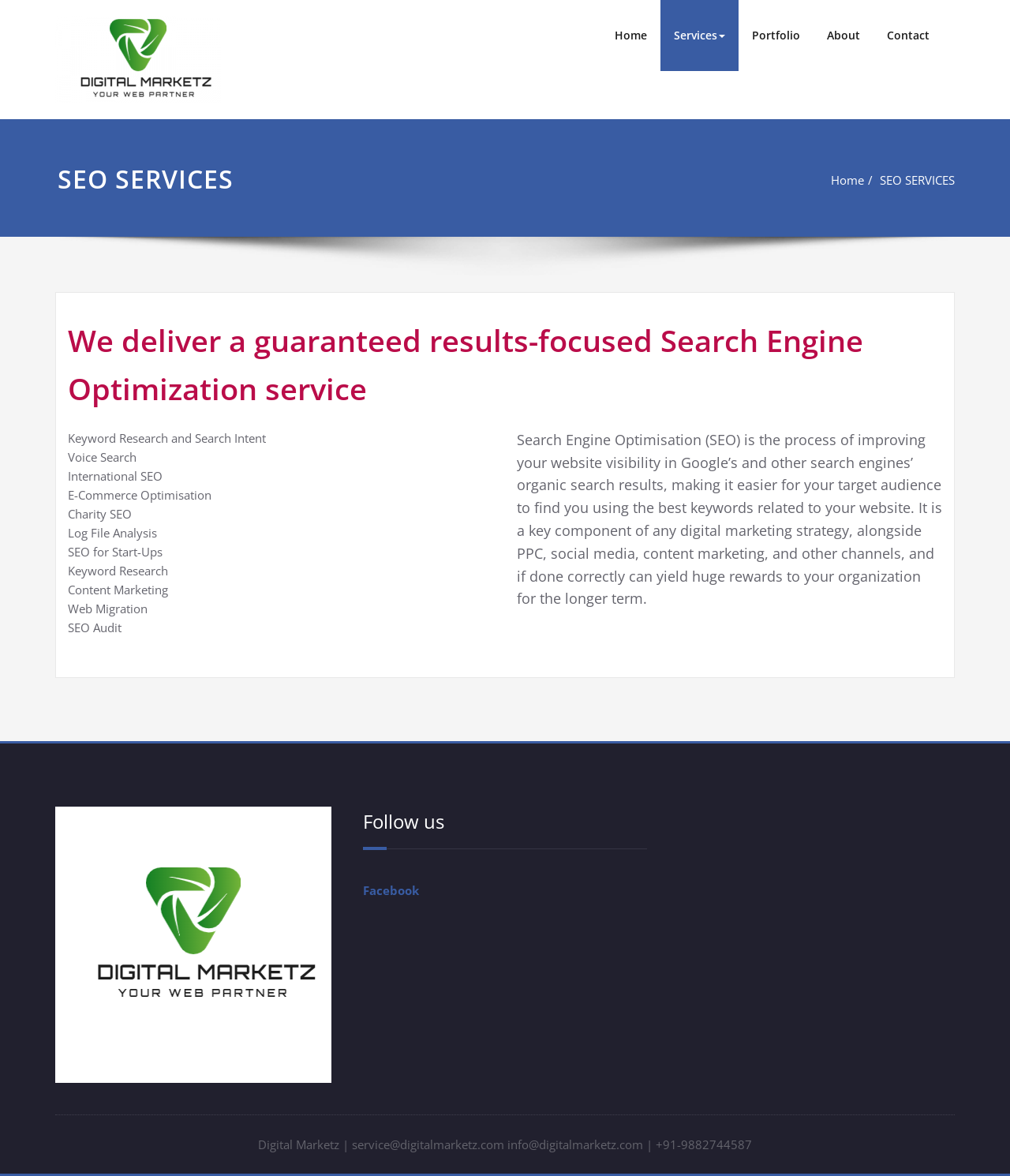Offer an extensive depiction of the webpage and its key elements.

The webpage is about Digital Marketz, a company that offers SEO services. At the top, there is a link to skip to the content and a logo of Digital Marketz, which is an image with the company name. Below the logo, there is a heading with the company name and a tagline "Your Web Partner". 

On the top right, there is a navigation menu with links to "Home", "Services", "Portfolio", "About", and "Contact". 

Below the navigation menu, there is a heading "SEO SERVICES" and a link to "Home" and "SEO SERVICES" on the right side. 

The main content of the webpage is an article that describes the SEO services offered by Digital Marketz. The article has a heading "We deliver a guaranteed results-focused Search Engine Optimization service" and lists several services including keyword research, voice search, international SEO, e-commerce optimization, charity SEO, log file analysis, SEO for start-ups, keyword research, content marketing, web migration, and SEO audit. 

Below the list of services, there is a paragraph that explains what search engine optimization is and its importance in digital marketing strategy. 

On the right side of the article, there is a complementary section with a figure. Below the figure, there is another complementary section with a heading "Follow us" and a link to Facebook. 

At the bottom of the webpage, there is a footer with the company's contact information, including email addresses and a phone number.